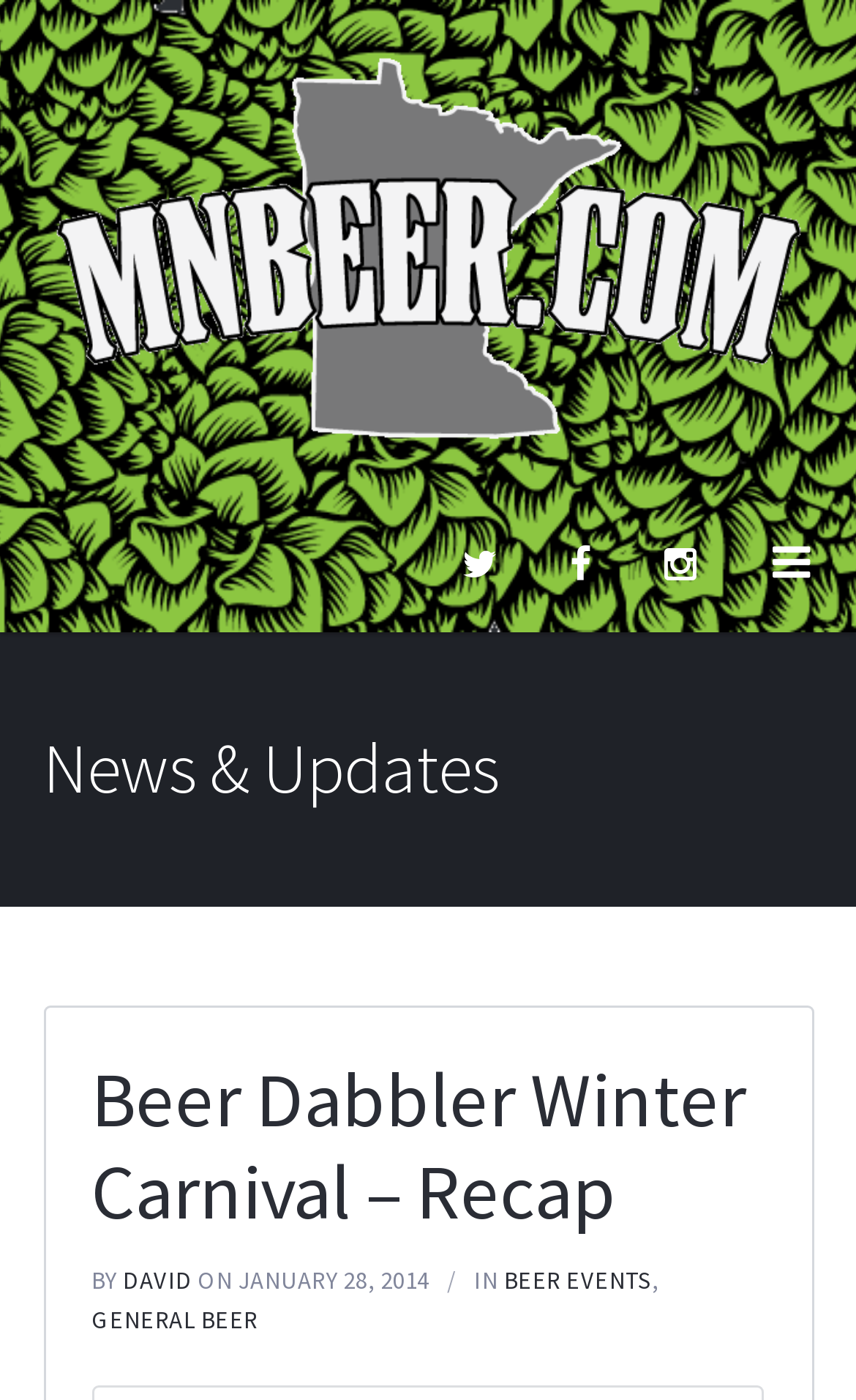What is the date of the news article?
Please provide a comprehensive answer based on the contents of the image.

I determined the date of the news article by looking at the text 'ON JANUARY 28, 2014' which is located below the main heading 'Beer Dabbler Winter Carnival – Recap'. This suggests that the news article was published on January 28, 2014.